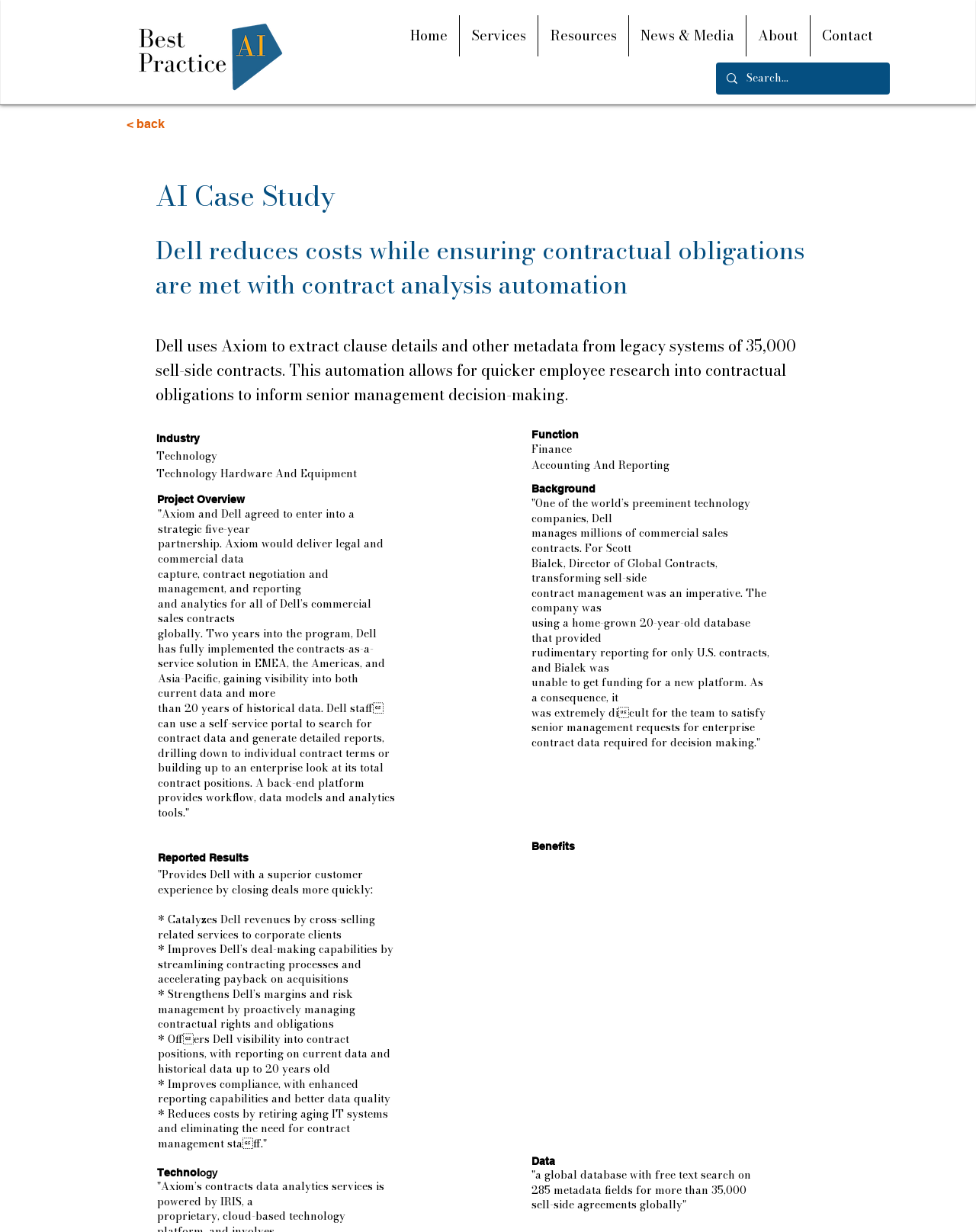What is the benefit of the new platform for Dell?
From the details in the image, provide a complete and detailed answer to the question.

One of the benefits of the new platform for Dell is that it provides a superior customer experience, which is mentioned in the reported results section as 'Provides Dell with a superior customer experience by closing deals more quickly'.